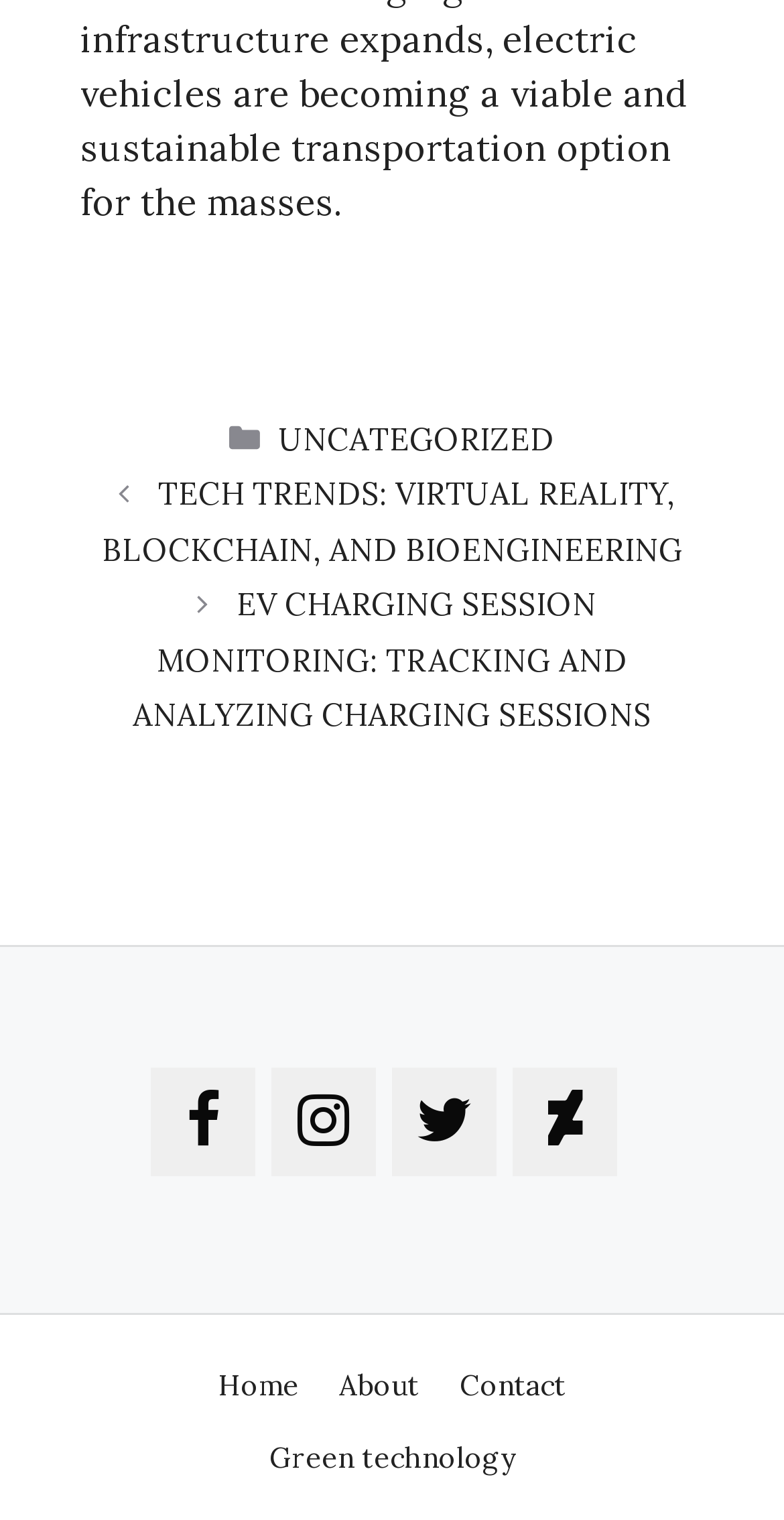Please identify the bounding box coordinates of the region to click in order to complete the given instruction: "View uncategorized posts". The coordinates should be four float numbers between 0 and 1, i.e., [left, top, right, bottom].

[0.356, 0.276, 0.707, 0.301]